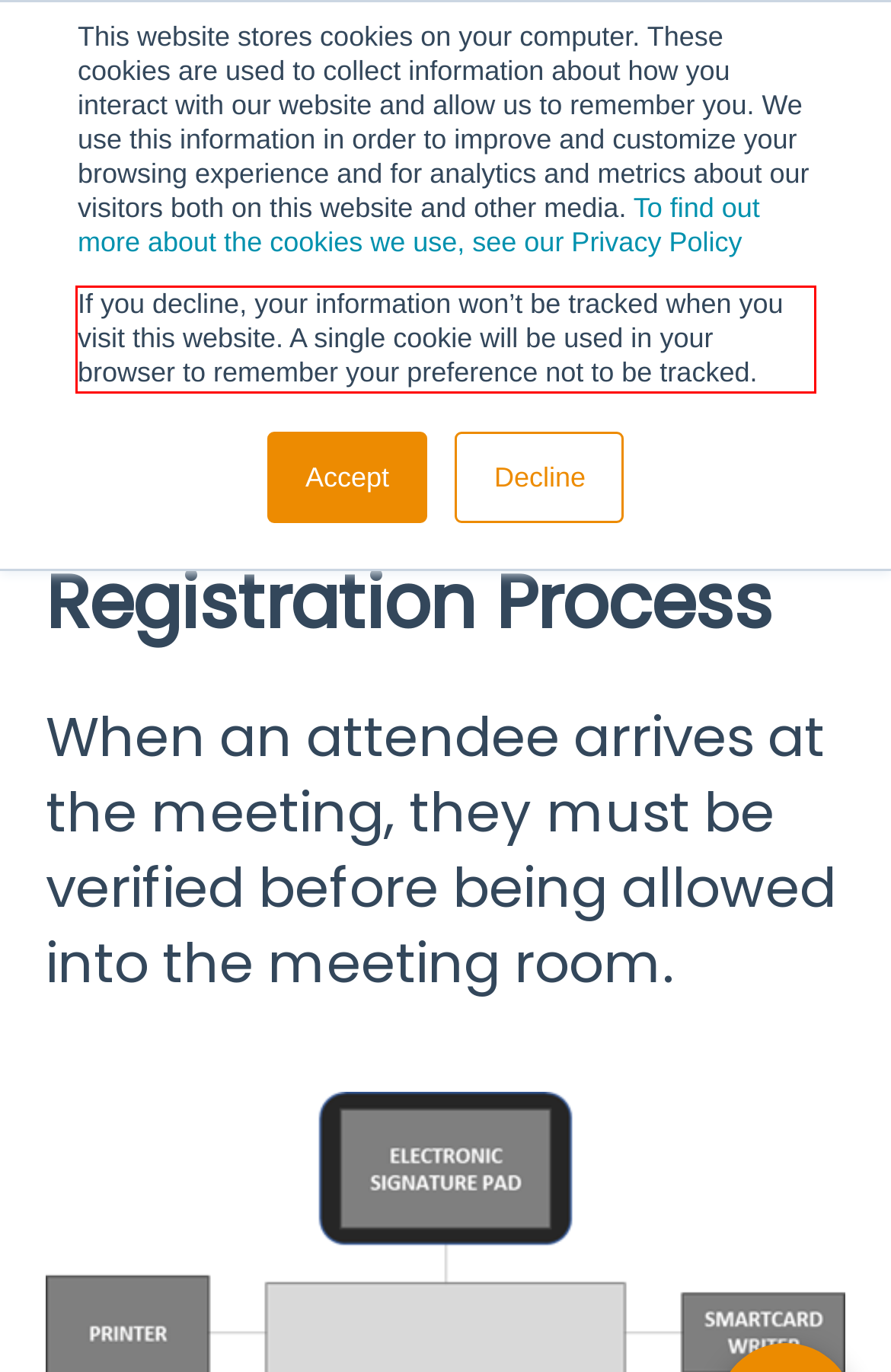You are provided with a screenshot of a webpage that includes a UI element enclosed in a red rectangle. Extract the text content inside this red rectangle.

If you decline, your information won’t be tracked when you visit this website. A single cookie will be used in your browser to remember your preference not to be tracked.